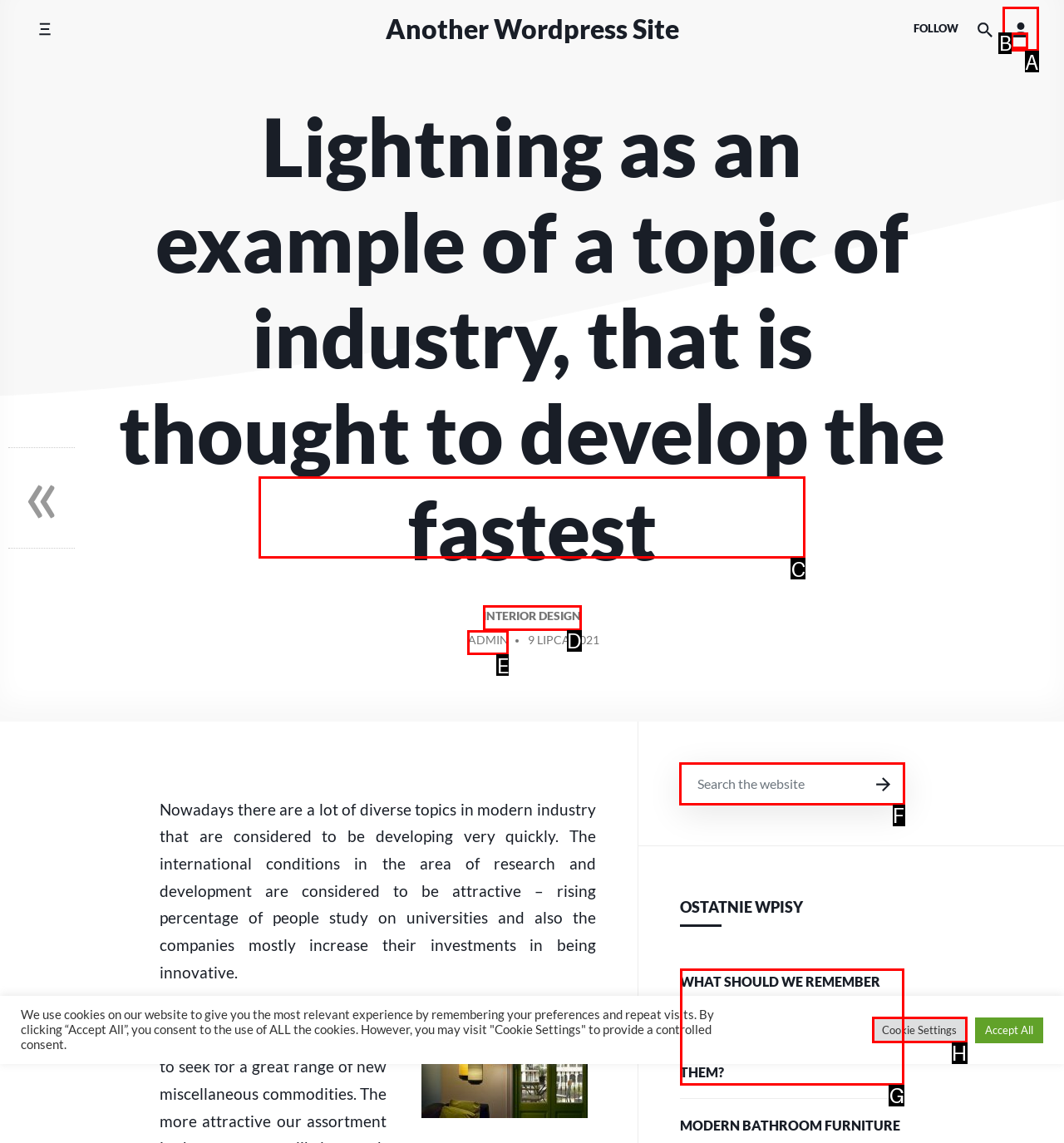From the given options, indicate the letter that corresponds to the action needed to complete this task: Search for a specific topic. Respond with only the letter.

F